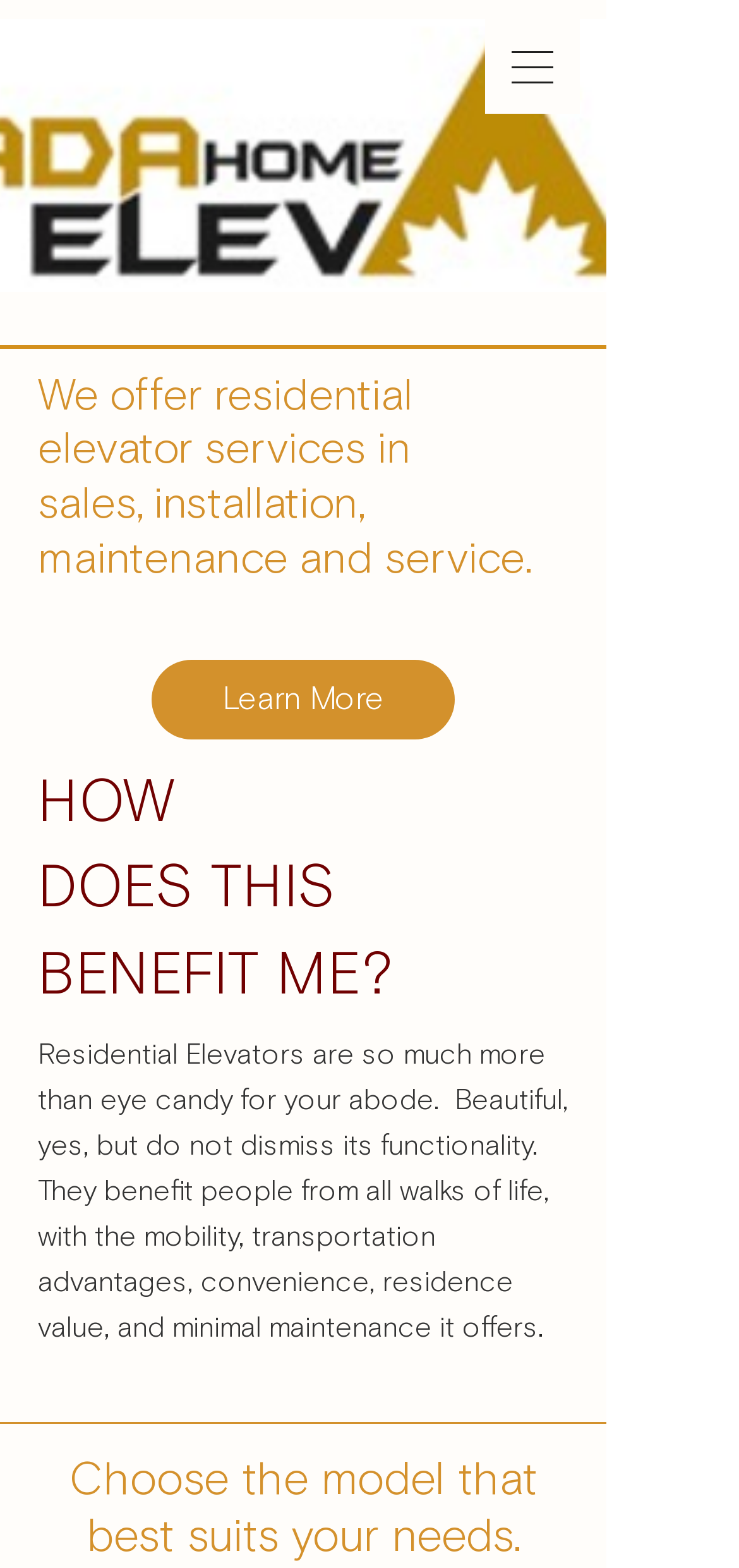What is the benefit of having a residential elevator?
Look at the screenshot and provide an in-depth answer.

The webpage mentions that residential elevators benefit people from all walks of life, with the mobility, transportation advantages, convenience, residence value, and minimal maintenance it offers, as stated in the heading 'Residential Elevators are so much more than eye candy for your abode.'.